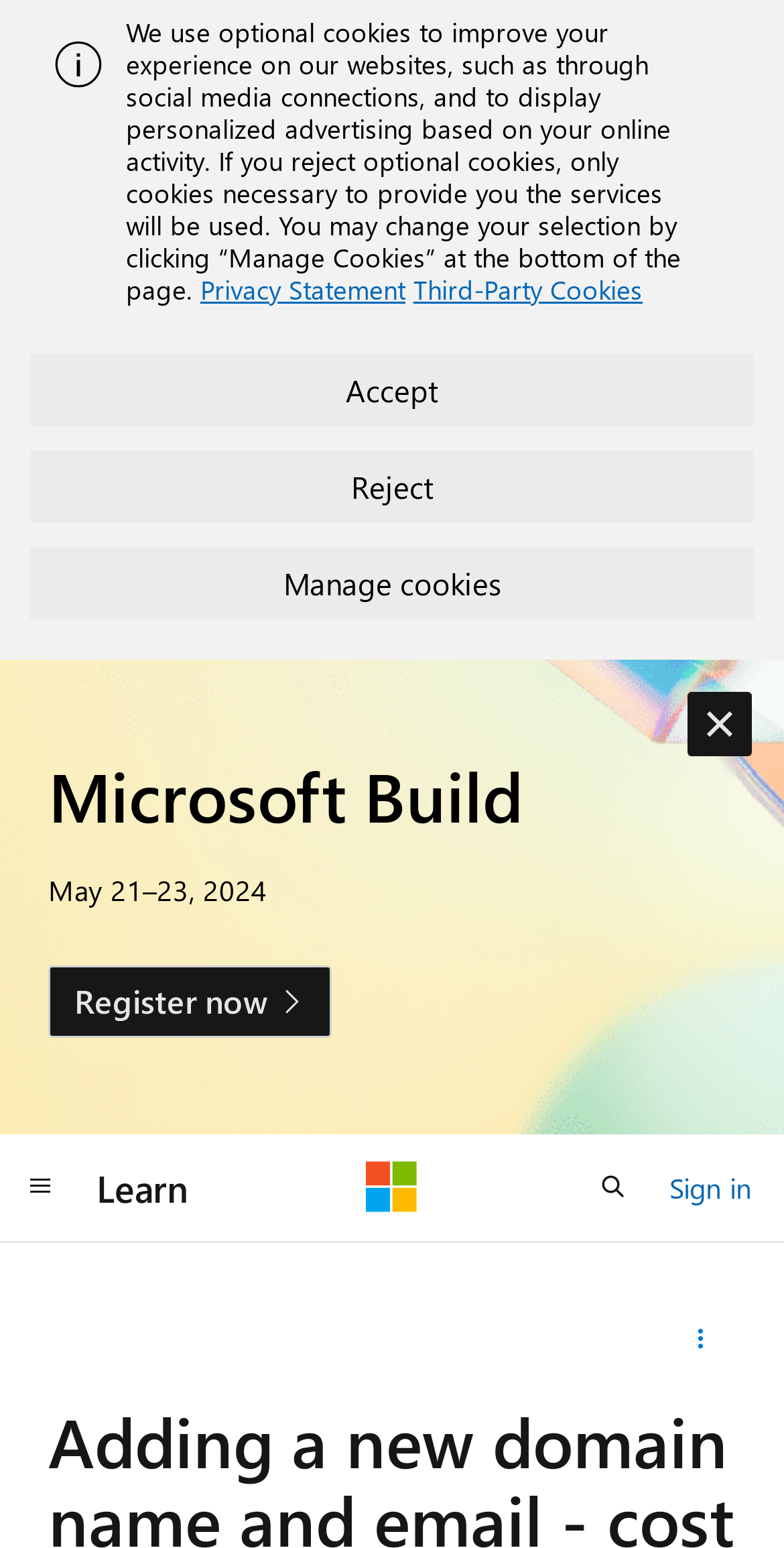Provide an in-depth caption for the webpage.

The webpage is about adding a new domain name and email to a Microsoft 365 subscription. At the top, there is an alert box with an image on the left side, which takes up about 13% of the screen width. Below the alert box, there is a static text block that spans about 70% of the screen width, explaining the use of optional cookies on the website. 

To the right of the static text block, there are three links: "Privacy Statement", "Third-Party Cookies", and "Manage Cookies". Below these links, there are three buttons: "Accept", "Reject", and "Manage cookies", which take up about 93% of the screen width.

Further down, there is a heading "Microsoft Build" with a date "May 21–23, 2024" below it. To the right of the date, there is a "Register now" link. Above these elements, there is a "Dismiss alert" button.

On the top navigation bar, there are several buttons and links, including "Global navigation", "Learn", "Microsoft", "Open search", and "Sign in". The "Open search" button is located on the right side of the navigation bar. 

Finally, there is a details section with a disclosure triangle that can be expanded to share a question.